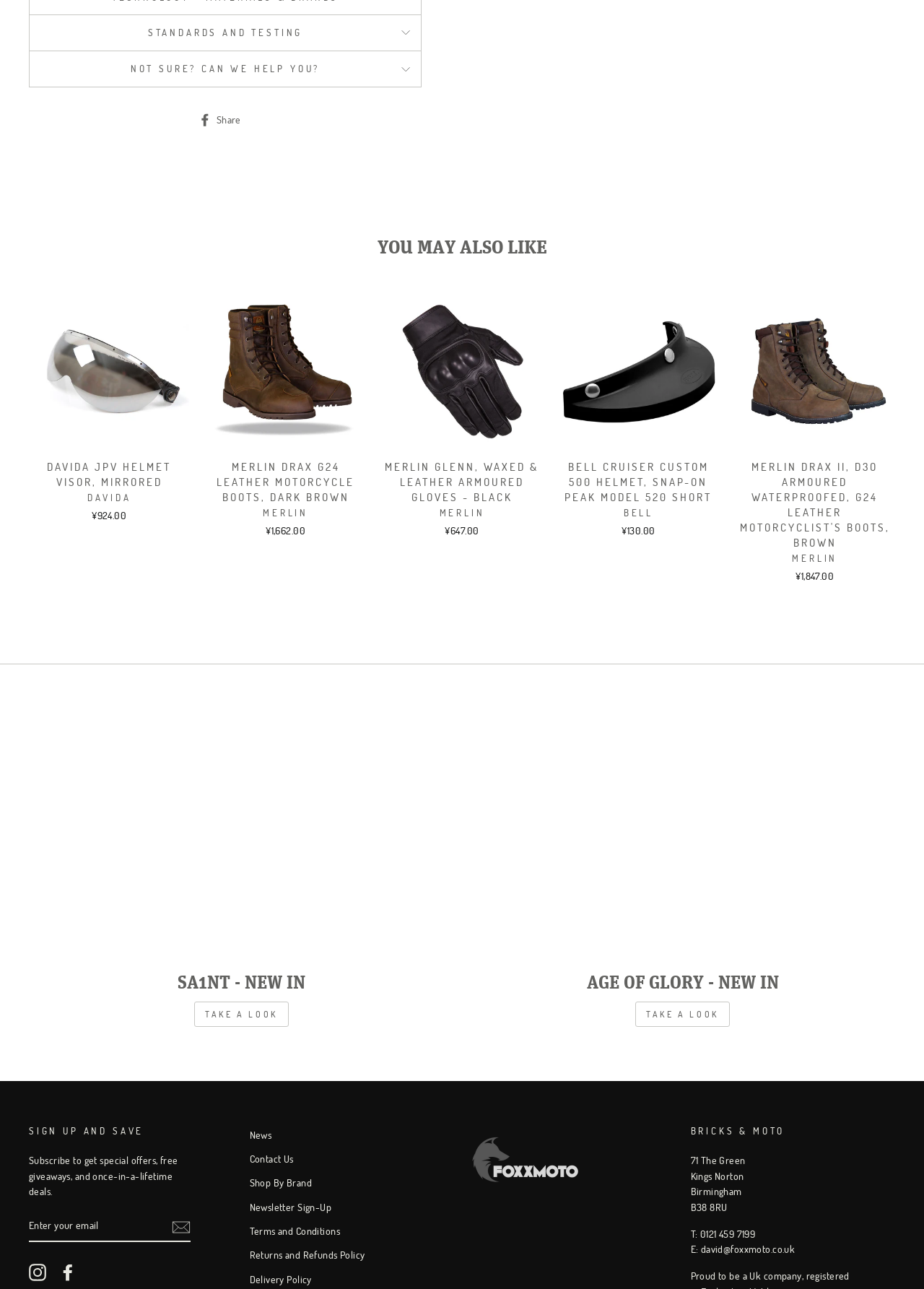Determine the bounding box coordinates of the clickable region to carry out the instruction: "Follow Foxxmoto on Instagram".

[0.031, 0.98, 0.05, 0.994]